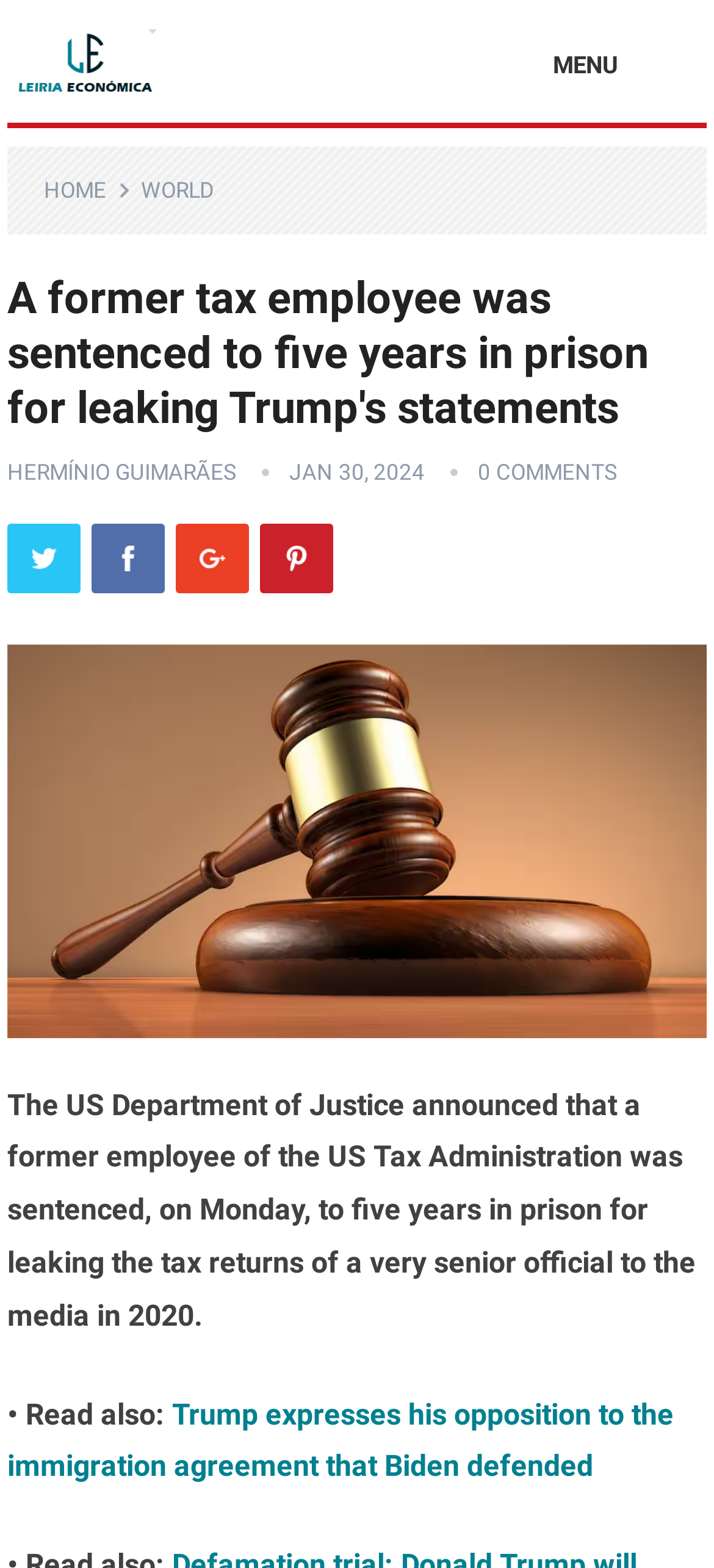What is the sentence length of the article summary?
Please describe in detail the information shown in the image to answer the question.

I counted the number of sentences in the article summary by reading the text 'The US Department of Justice announced that a former employee of the US Tax Administration was sentenced, on Monday, to five years in prison for leaking the tax returns of a very senior official to the media in 2020.' which is 2 sentences.